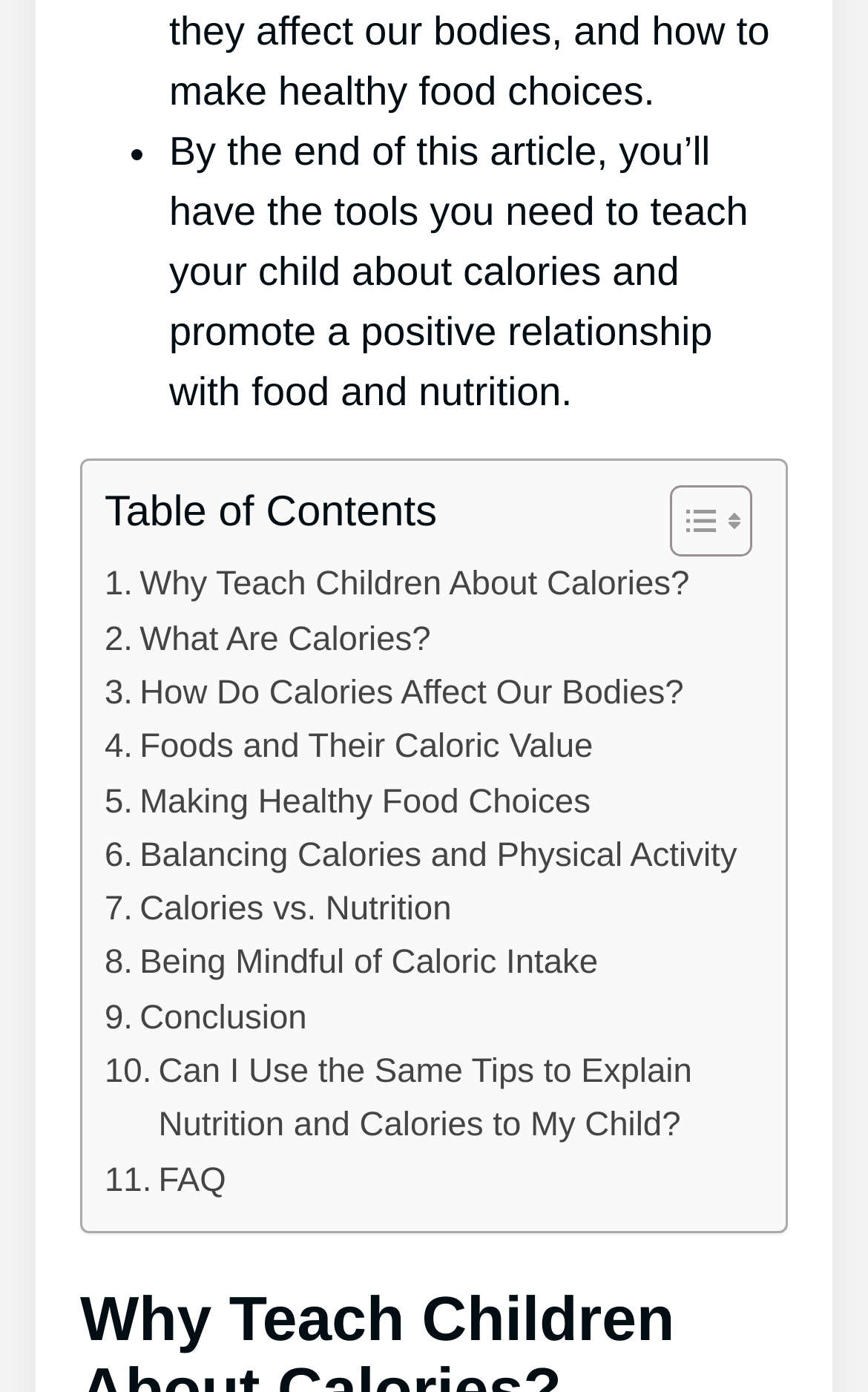Determine the bounding box coordinates of the UI element described below. Use the format (top-left x, top-left y, bottom-right x, bottom-right y) with floating point numbers between 0 and 1: What Are Calories?

[0.121, 0.441, 0.496, 0.48]